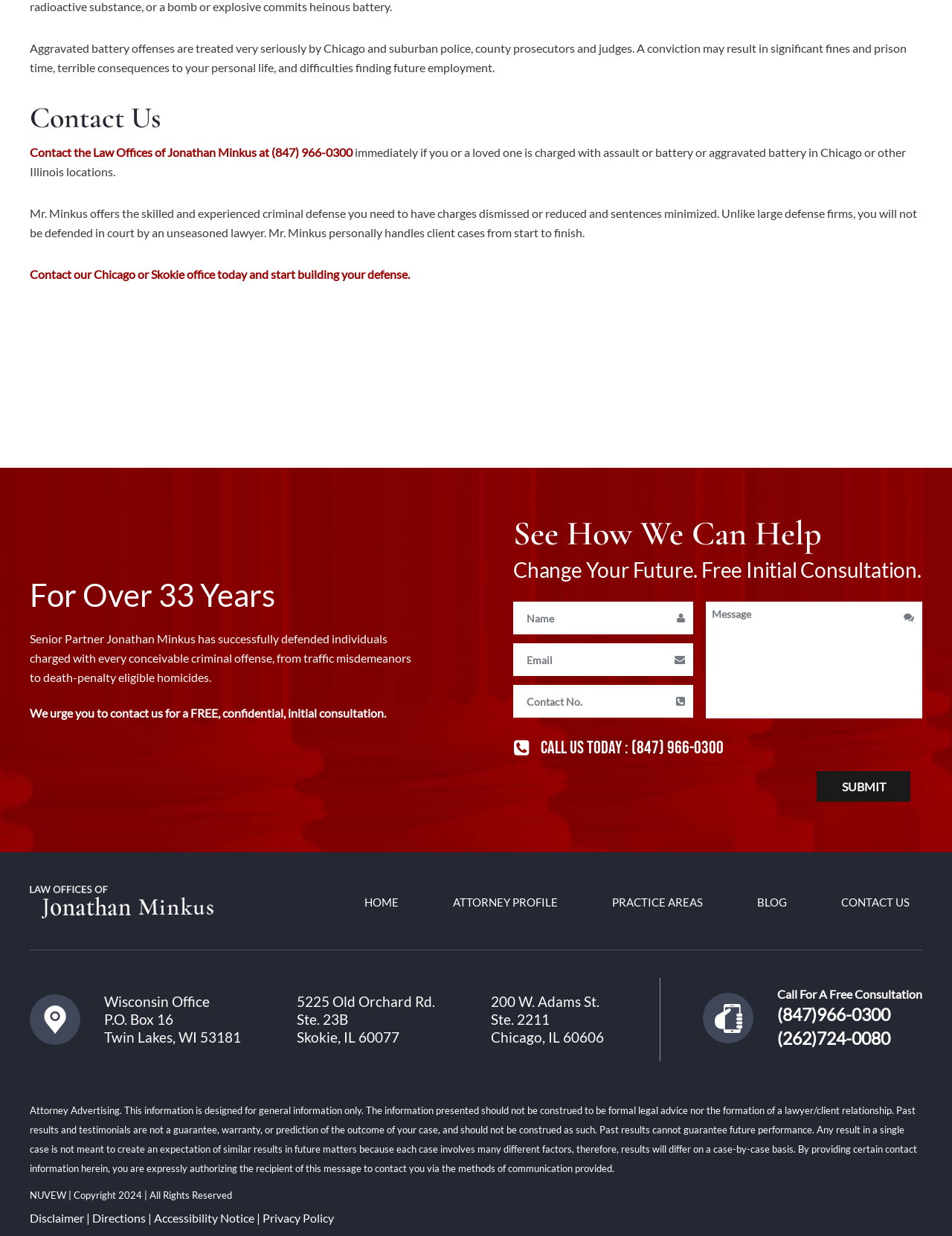What type of cases does Senior Partner Jonathan Minkus handle?
Based on the visual information, provide a detailed and comprehensive answer.

I found this information by reading the StaticText element that says 'Senior Partner Jonathan Minkus has successfully defended individuals charged with every conceivable criminal offense, from traffic misdemeanors to death-penalty eligible homicides.'